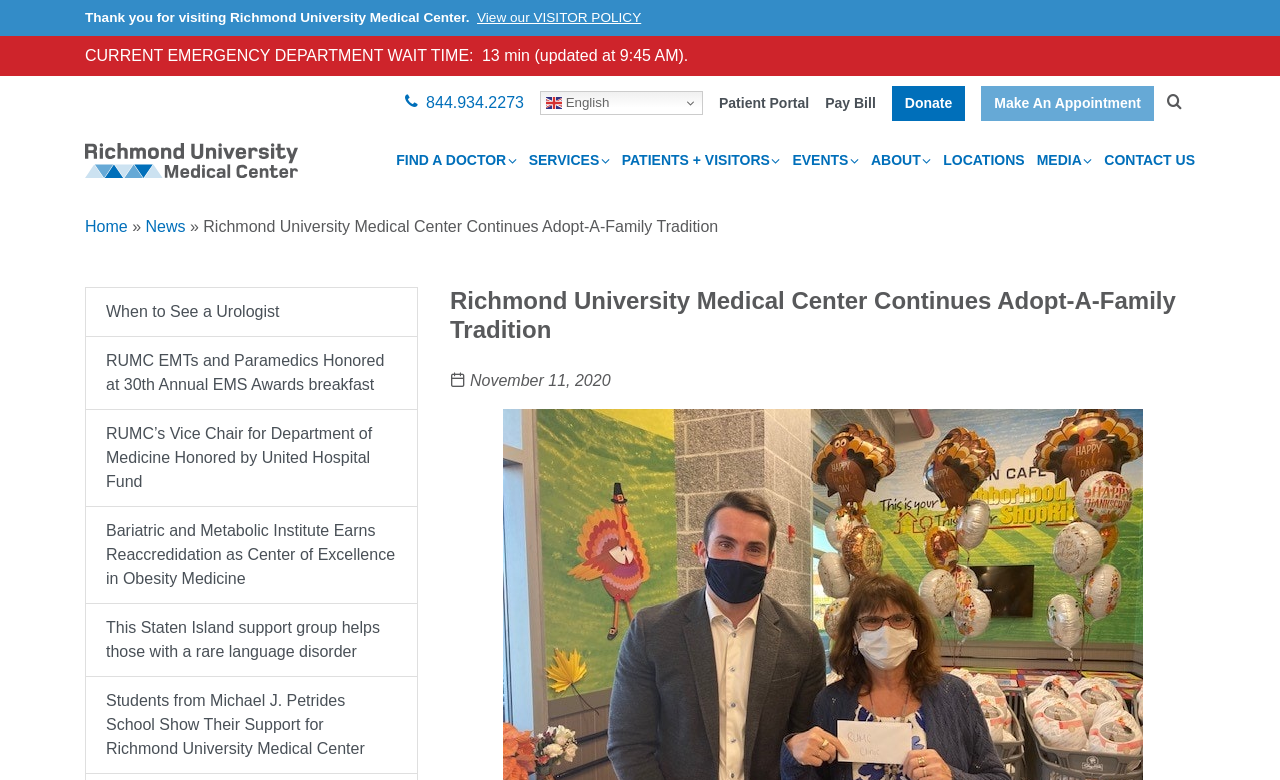Locate the bounding box coordinates of the UI element described by: "Patients + Visitors". Provide the coordinates as four float numbers between 0 and 1, formatted as [left, top, right, bottom].

[0.486, 0.193, 0.61, 0.22]